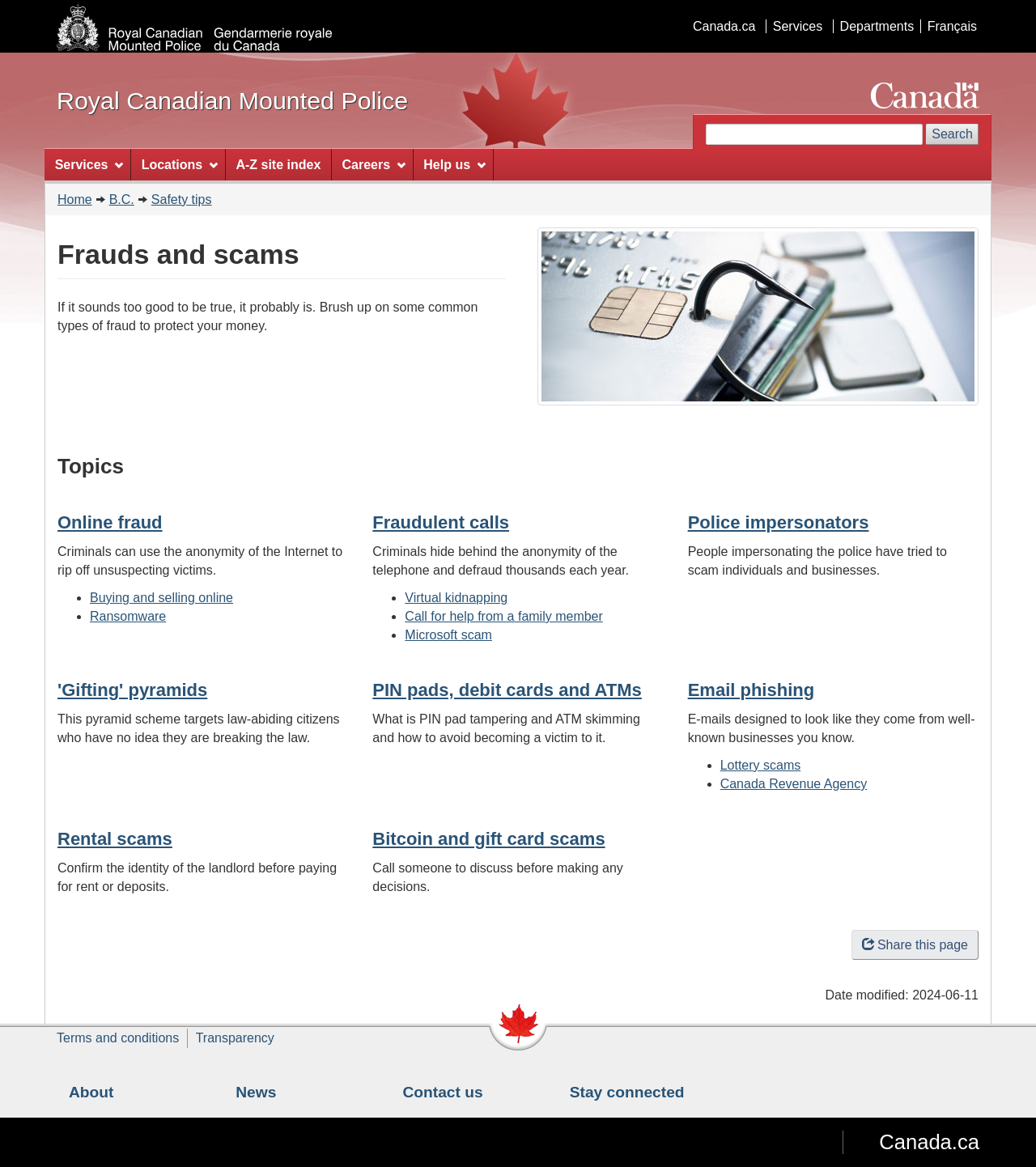Answer the question using only a single word or phrase: 
What is the main topic of this webpage?

Frauds and scams